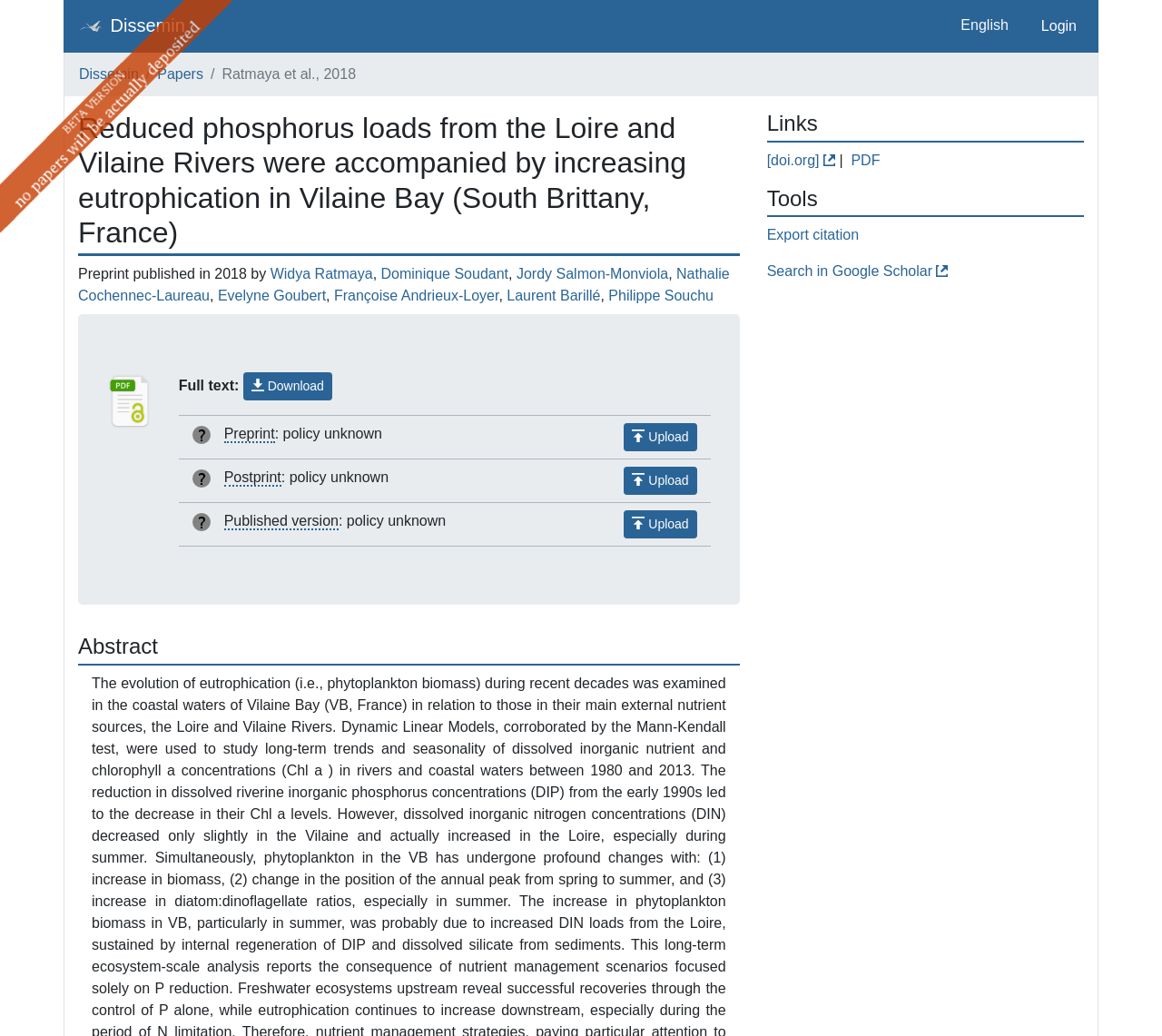Answer the question below with a single word or a brief phrase: 
What is the status of the full text availability?

Available in a repository